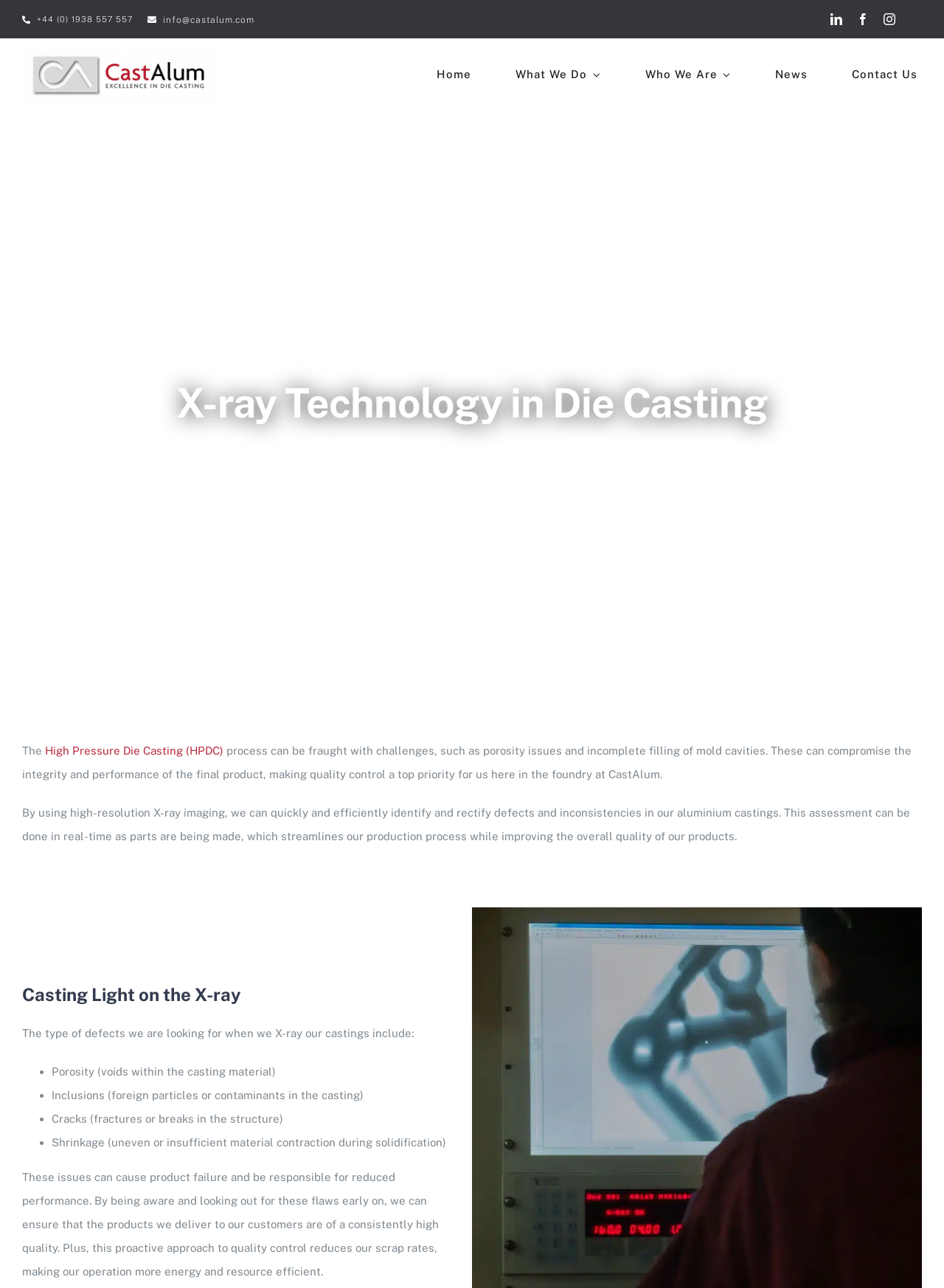Offer a detailed explanation of the webpage layout and contents.

The webpage is about CastAlum, a company that uses high-resolution X-ray imaging in their die casting process to identify and rectify defects in their aluminum castings. 

At the top left corner, there is a CastAlum logo, accompanied by a phone number and an email address. On the top right corner, there are social media links to LinkedIn, Facebook, Instagram, and Twitter. 

Below the logo, there is a main navigation menu with links to Home, What We Do, Who We Are, News, and Contact Us. 

The main content of the webpage is divided into two sections. The first section has a heading "X-ray Technology in Die Casting" and discusses the challenges of high-pressure die casting, such as porosity issues and incomplete filling of mold cavities. It explains how CastAlum uses high-resolution X-ray imaging to identify and rectify defects in their aluminum castings, which streamlines their production process and improves the overall quality of their products.

The second section has a heading "Casting Light on the X-ray" and lists the types of defects that CastAlum looks for when X-raying their castings, including porosity, inclusions, cracks, and shrinkage. It explains how being aware of these flaws early on ensures that the products delivered to customers are of consistently high quality and reduces scrap rates, making their operation more energy and resource efficient.

At the bottom right corner, there is a "Go to Top" link.